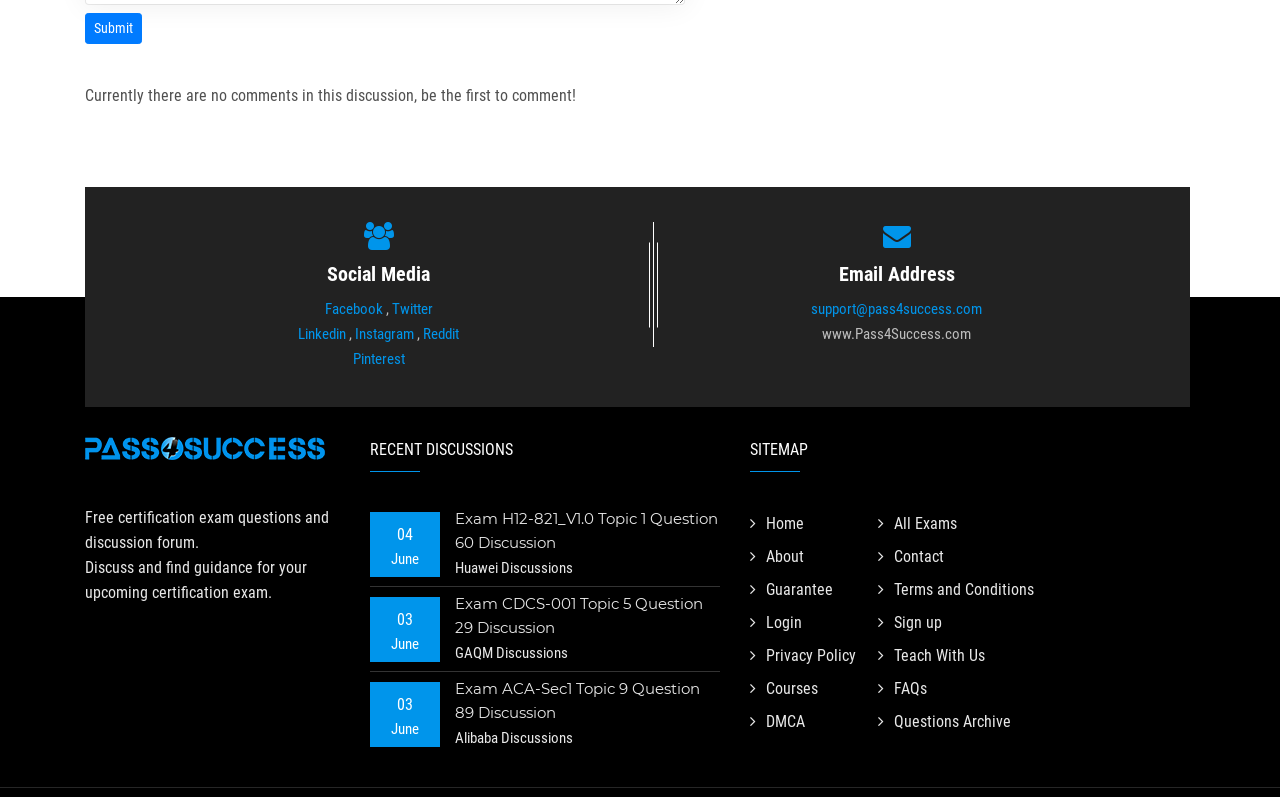Please identify the coordinates of the bounding box for the clickable region that will accomplish this instruction: "Click the 'Submit' button".

[0.066, 0.016, 0.111, 0.055]